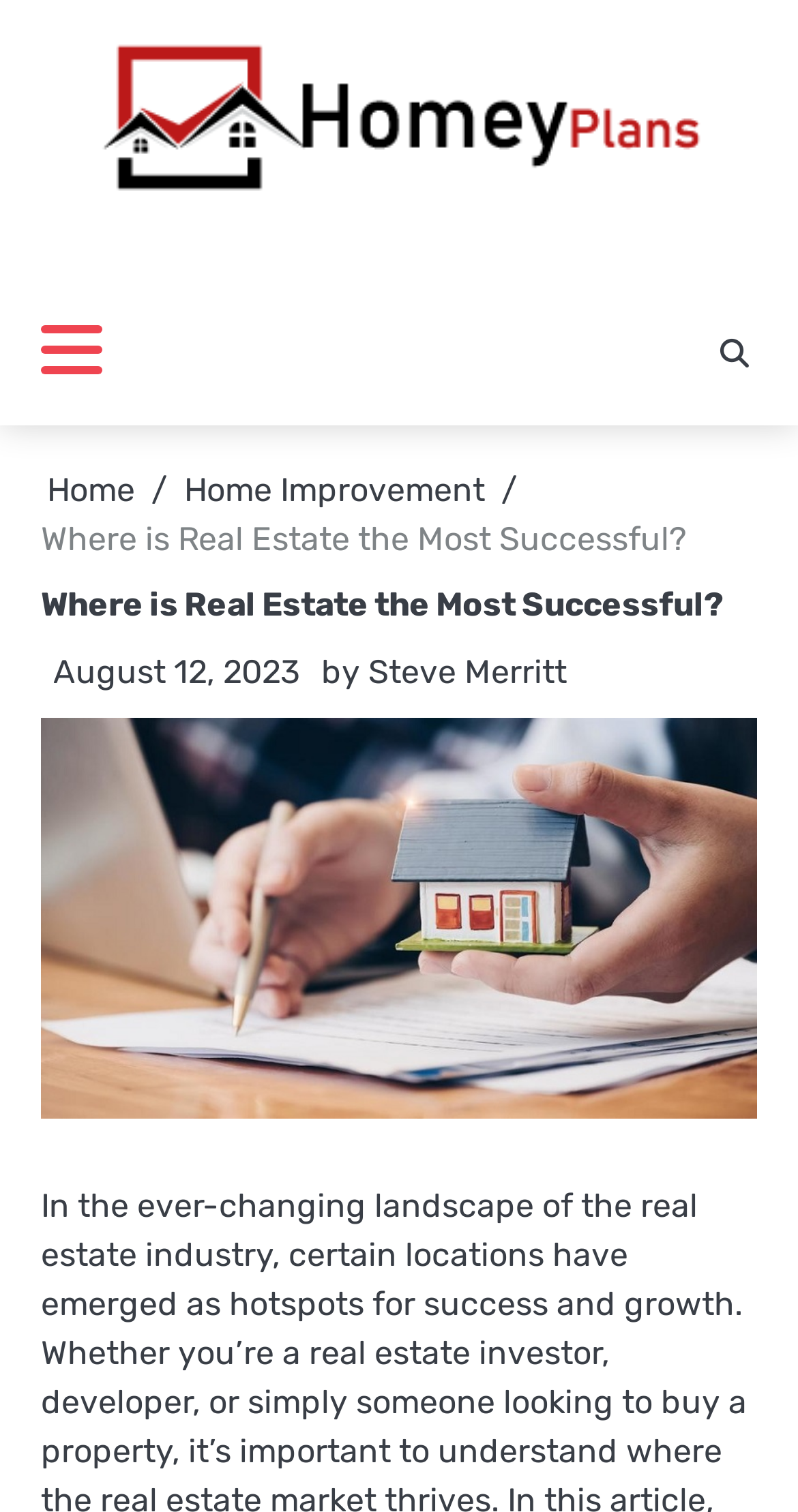Using floating point numbers between 0 and 1, provide the bounding box coordinates in the format (top-left x, top-left y, bottom-right x, bottom-right y). Locate the UI element described here: August 12, 2023

[0.051, 0.431, 0.377, 0.457]